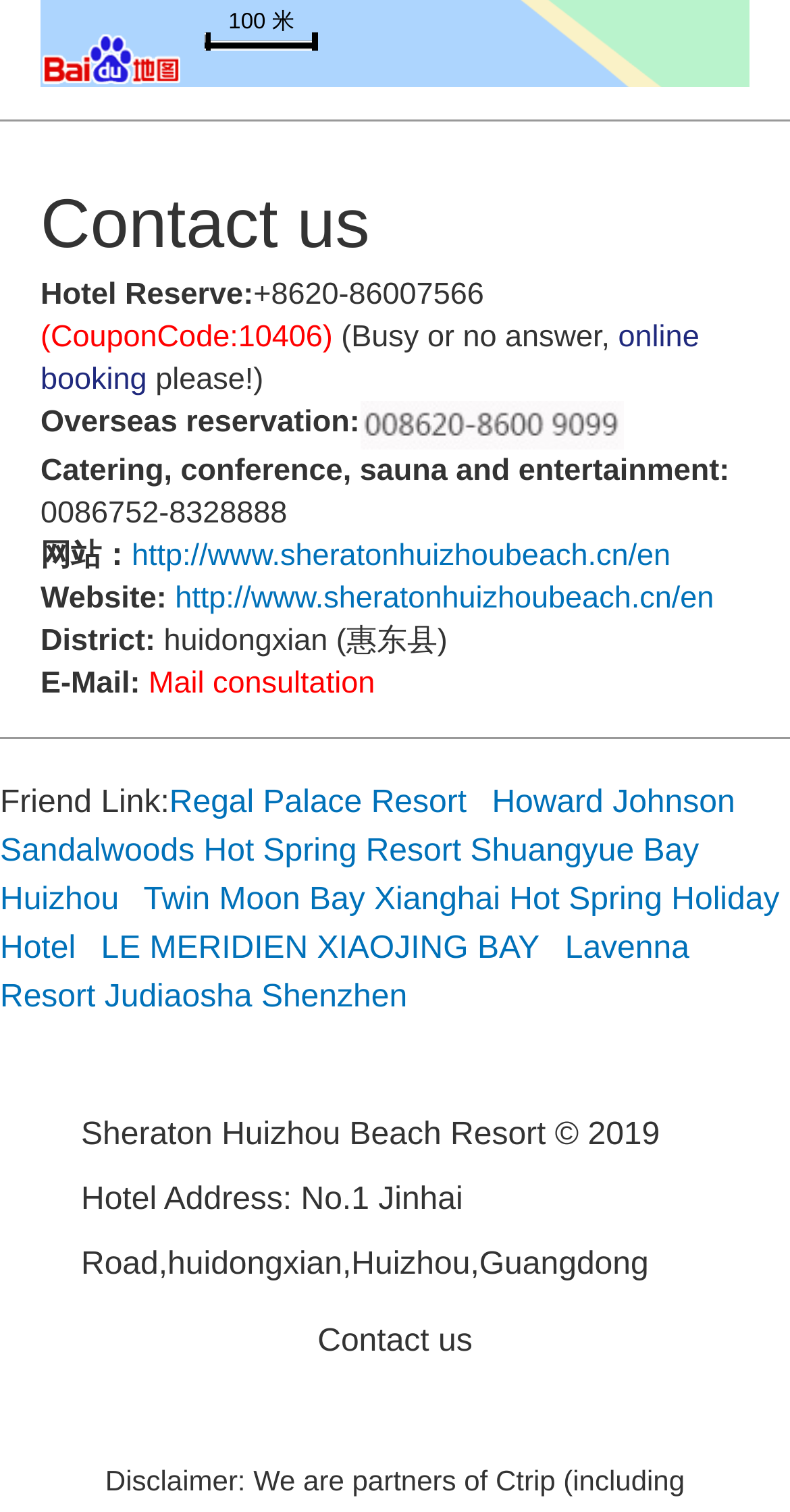What is the hotel's email address?
Please provide a single word or phrase as the answer based on the screenshot.

Not provided